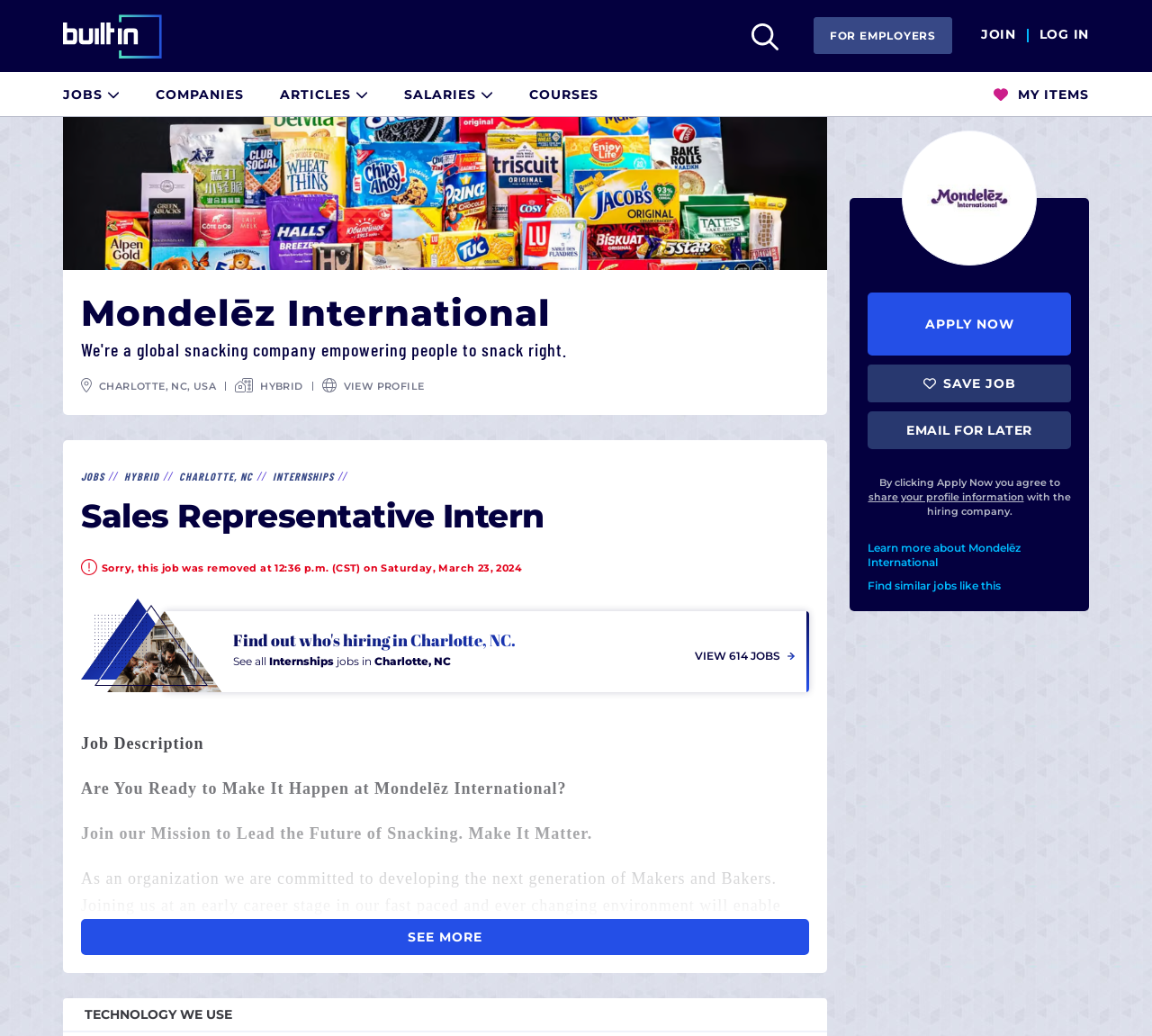Please specify the bounding box coordinates of the clickable region necessary for completing the following instruction: "Apply for the job now". The coordinates must consist of four float numbers between 0 and 1, i.e., [left, top, right, bottom].

[0.803, 0.305, 0.88, 0.321]